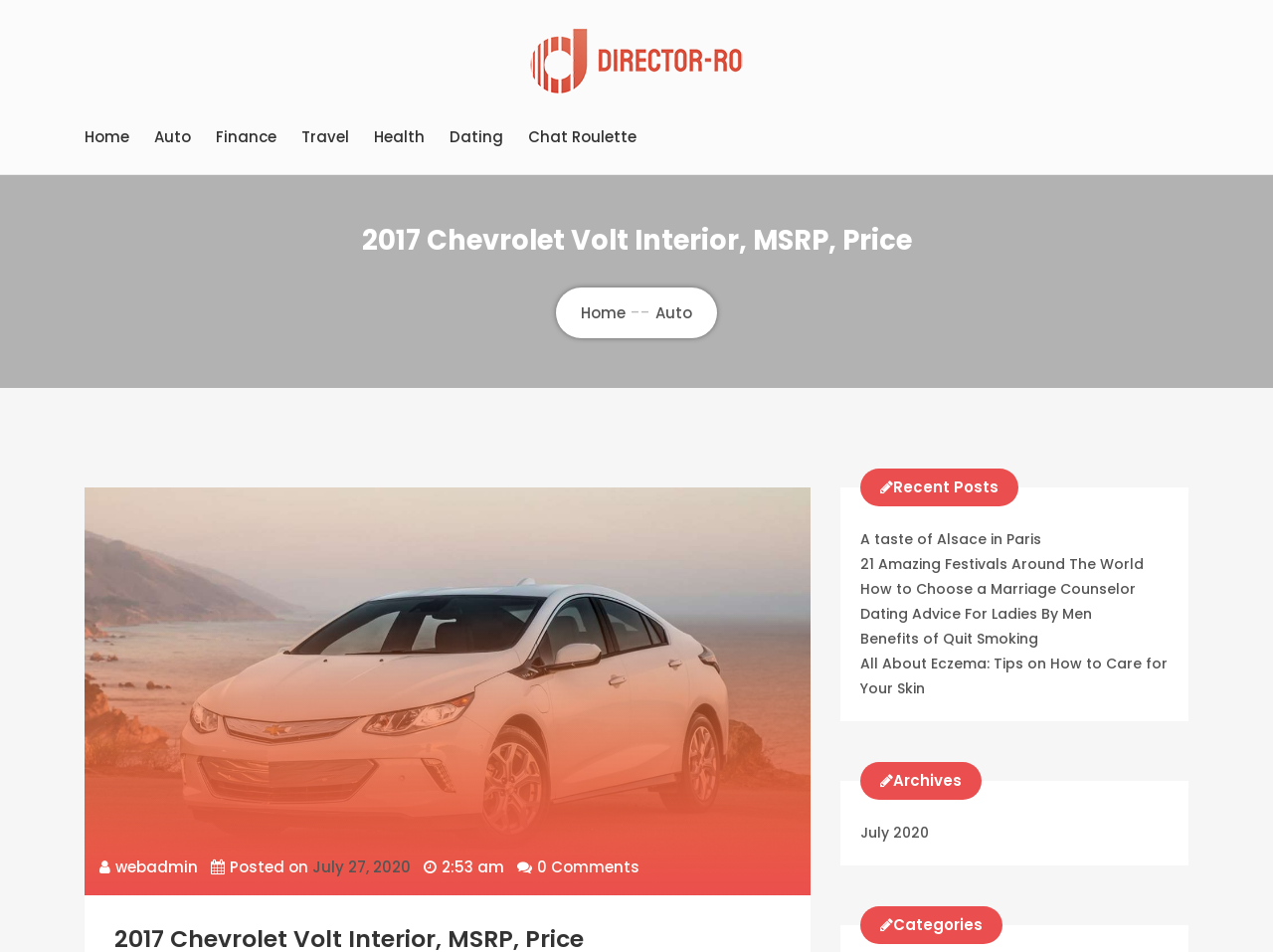Determine the bounding box coordinates of the UI element described by: "July 27, 2020".

[0.245, 0.903, 0.323, 0.925]